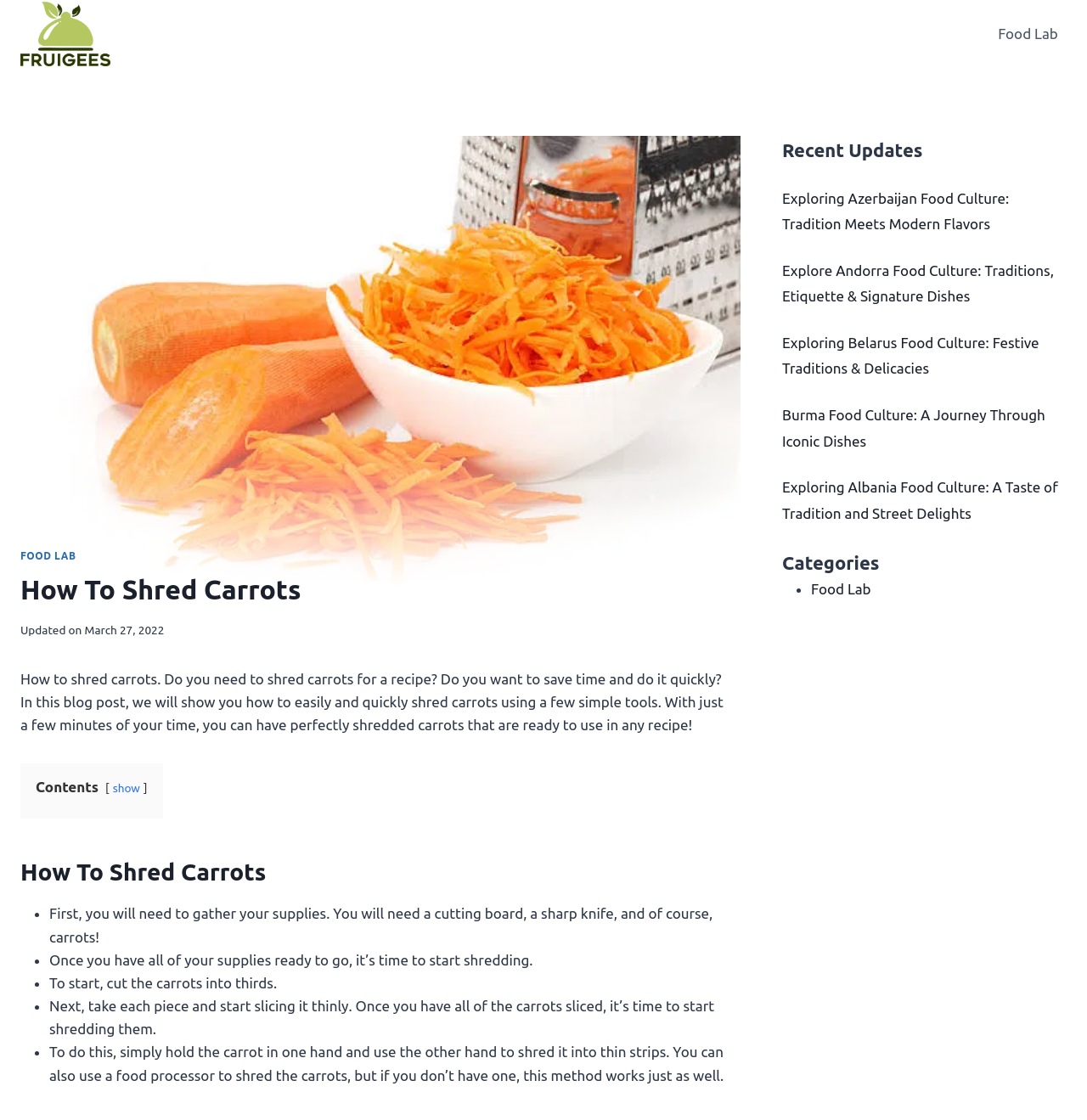Please reply to the following question with a single word or a short phrase:
What is the category of the article?

Food Lab